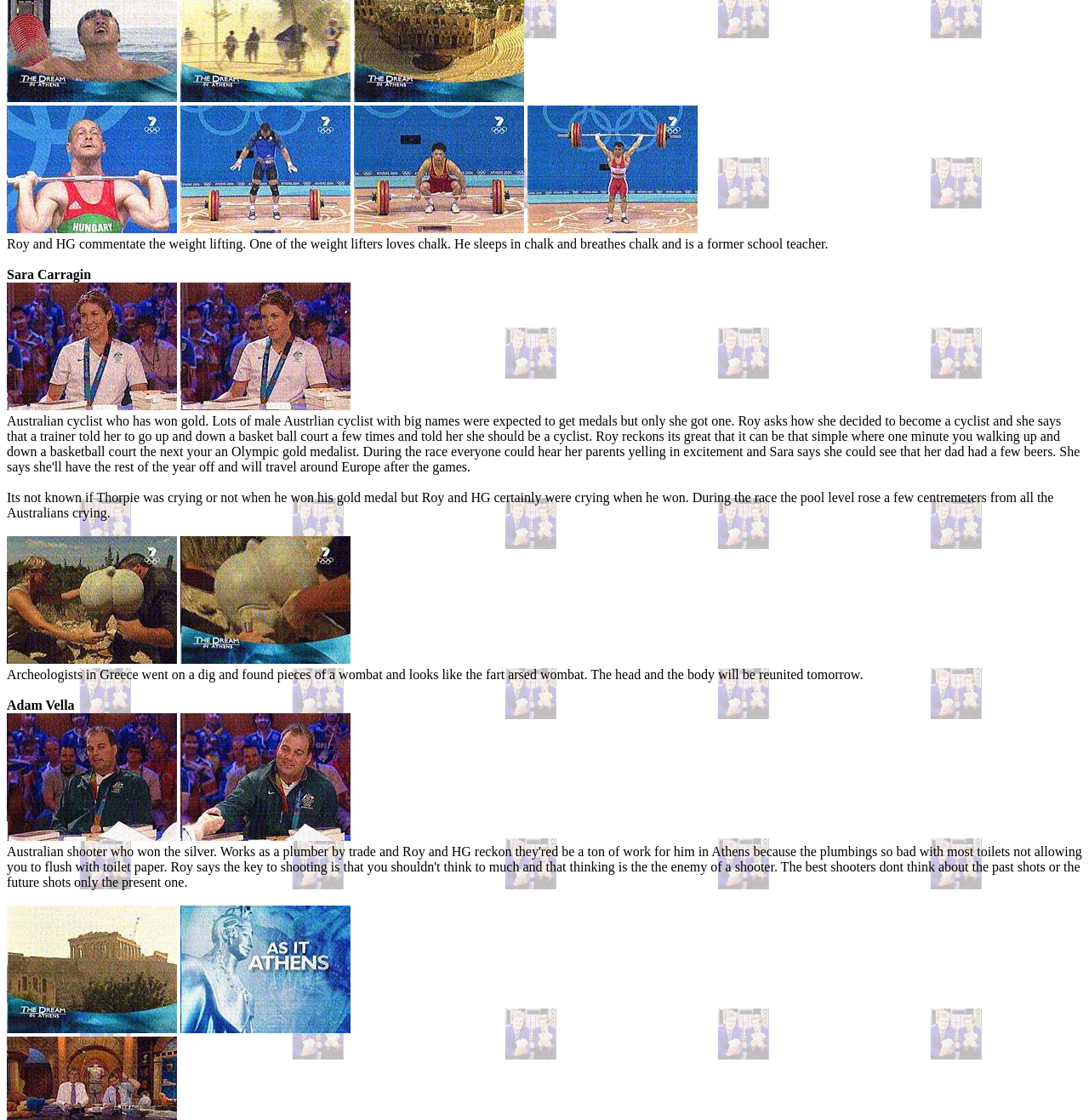Pinpoint the bounding box coordinates of the element you need to click to execute the following instruction: "Read the article about Roy and HG commentating on weight lifting". The bounding box should be represented by four float numbers between 0 and 1, in the format [left, top, right, bottom].

[0.006, 0.211, 0.761, 0.224]